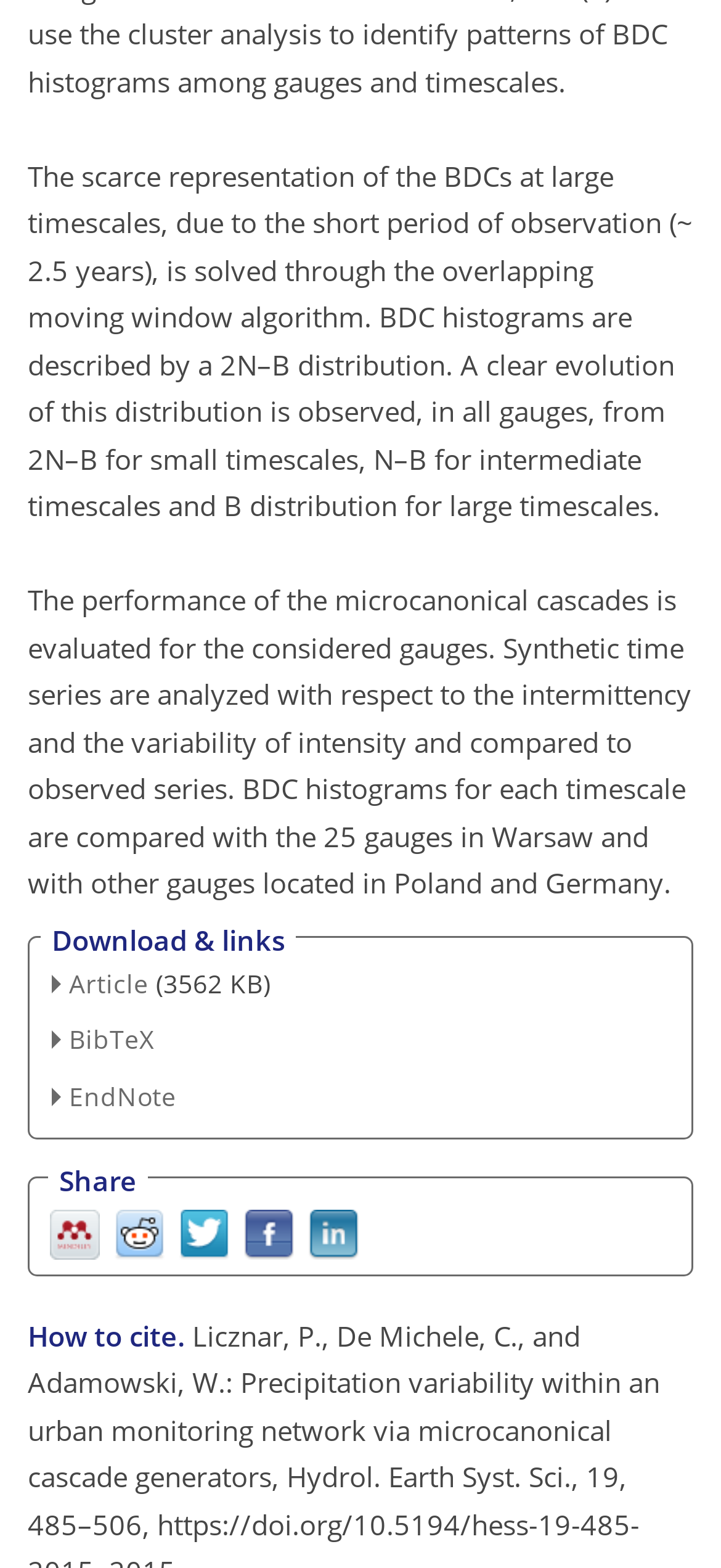Please provide a comprehensive response to the question below by analyzing the image: 
What is the purpose of the 'How to cite' section?

The 'How to cite' section is likely intended to provide information on how to properly cite the article, which is a common feature in academic and research publications.